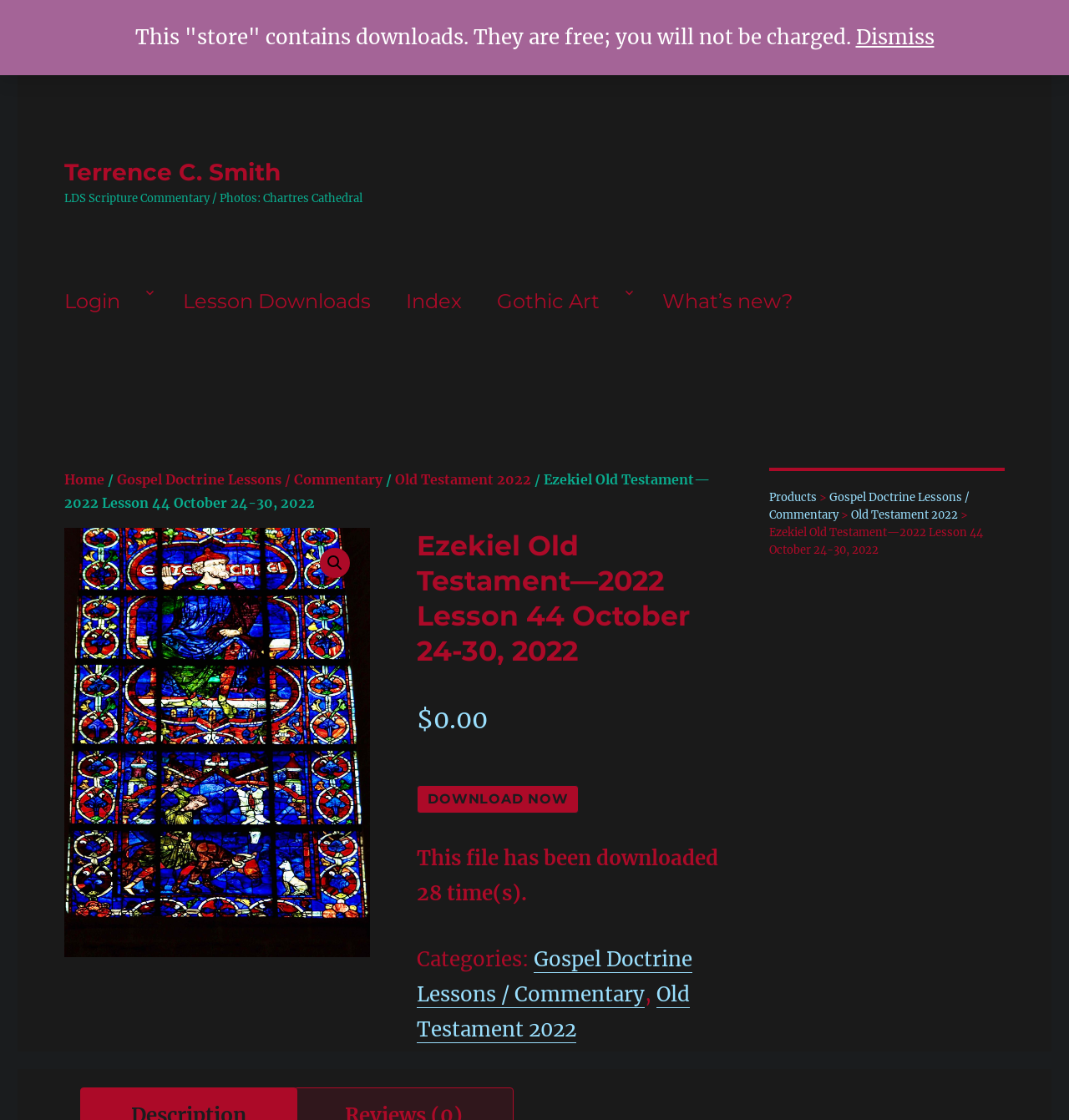What is the category of the lesson?
Please give a detailed and elaborate answer to the question.

The categories of the lesson can be found in the static text element 'Categories:' and the subsequent link elements 'Gospel Doctrine Lessons / Commentary' and 'Old Testament 2022' which are located at the bottom of the webpage.